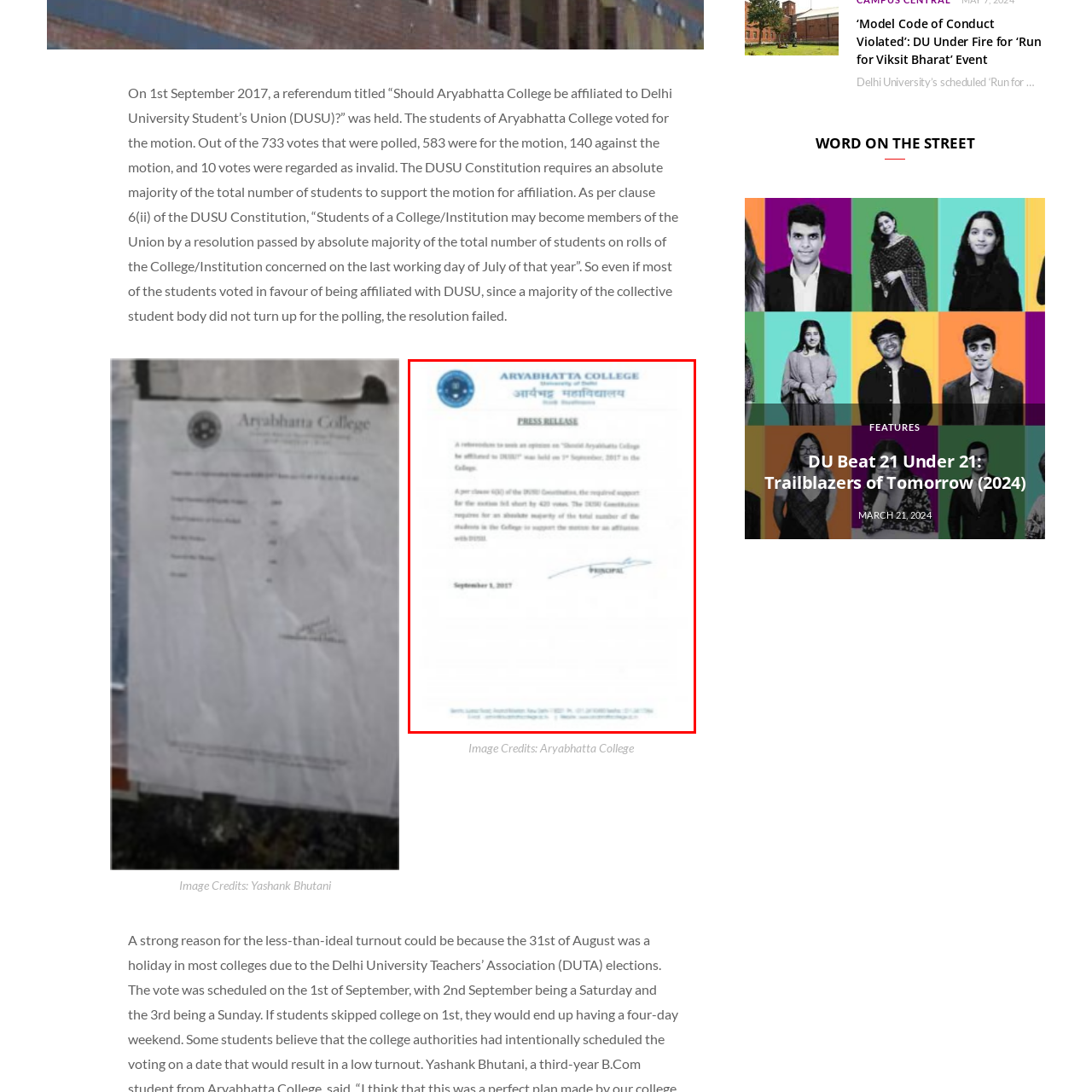What is the name of the university student's union mentioned in the press release?
Please analyze the image within the red bounding box and respond with a detailed answer to the question.

The press release mentions that the referendum was held to decide whether the college should affiliate with the Delhi University Student's Union (DUSU), which is the student's union of Delhi University.